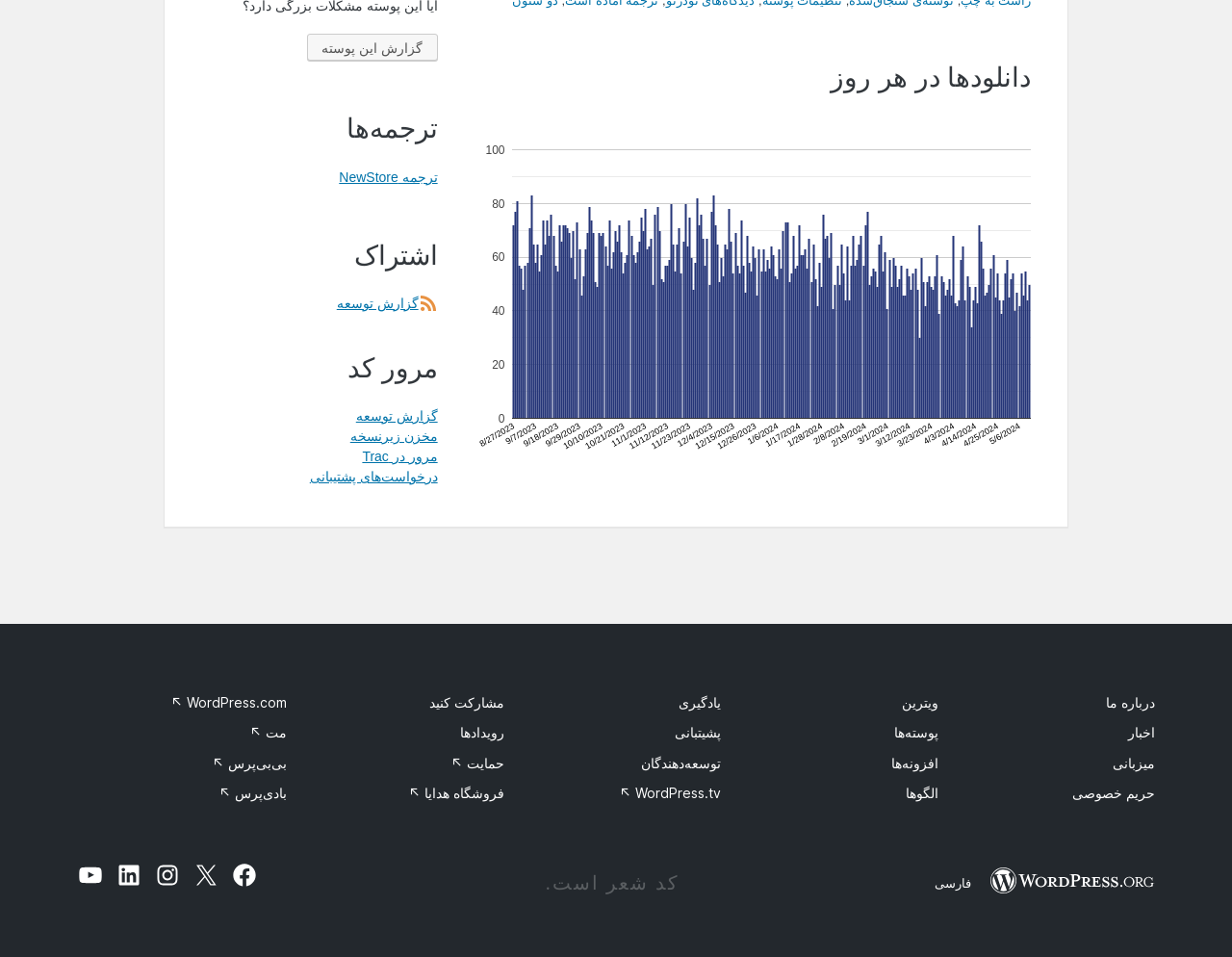Locate the bounding box of the UI element described in the following text: "مرور در Trac".

[0.294, 0.469, 0.355, 0.485]